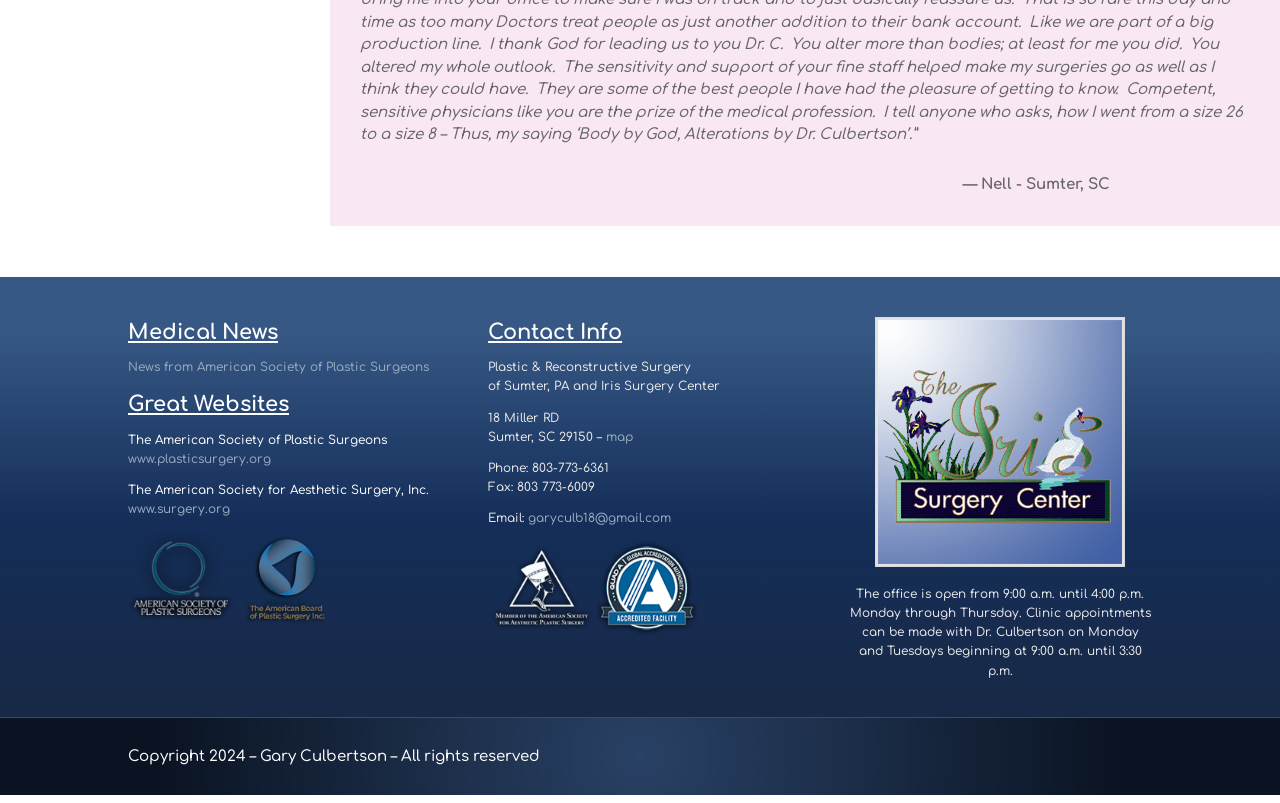What is the name of the doctor?
Based on the image, provide a one-word or brief-phrase response.

Gary Culbertson